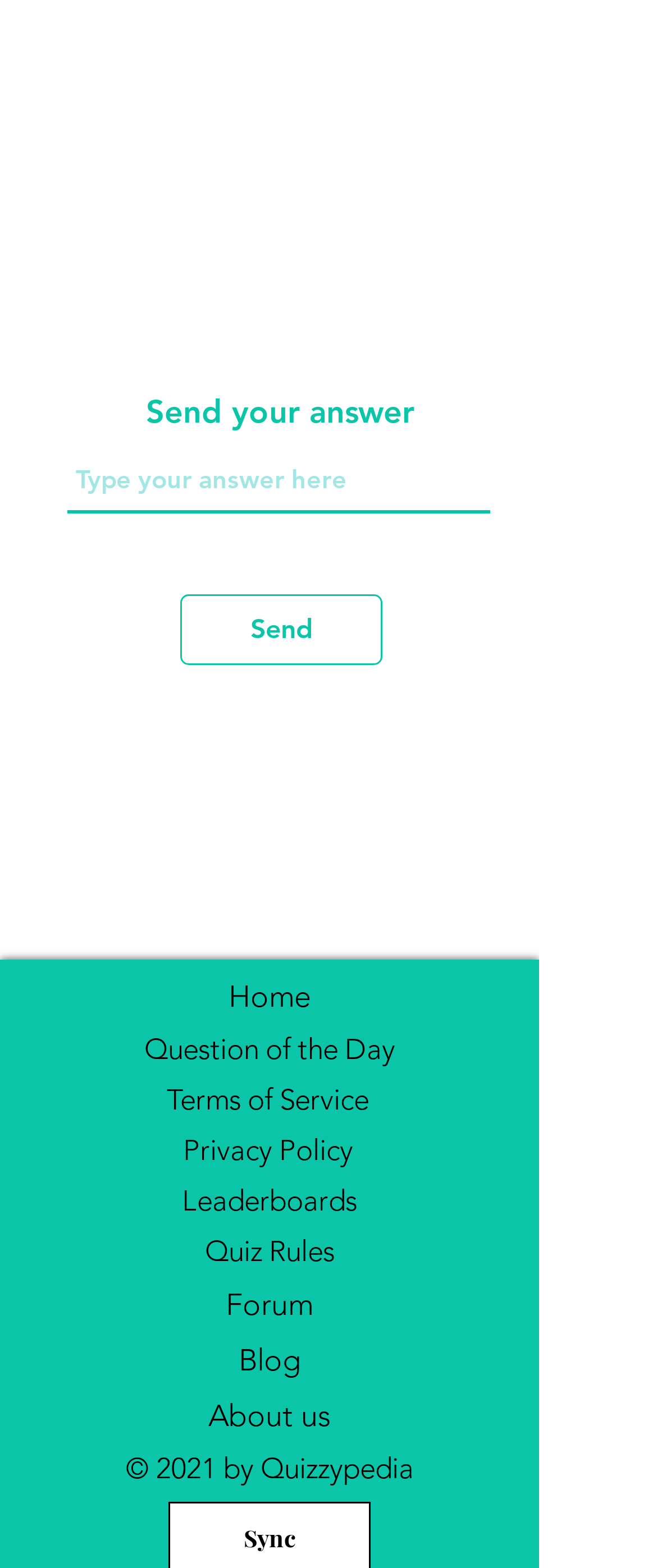What is the position of the 'Send' button relative to the textbox?
Please use the image to provide an in-depth answer to the question.

The 'Send' button has a y1 coordinate of 0.379, which is greater than the y1 coordinate of the textbox (0.286), indicating that the 'Send' button is positioned below the textbox.